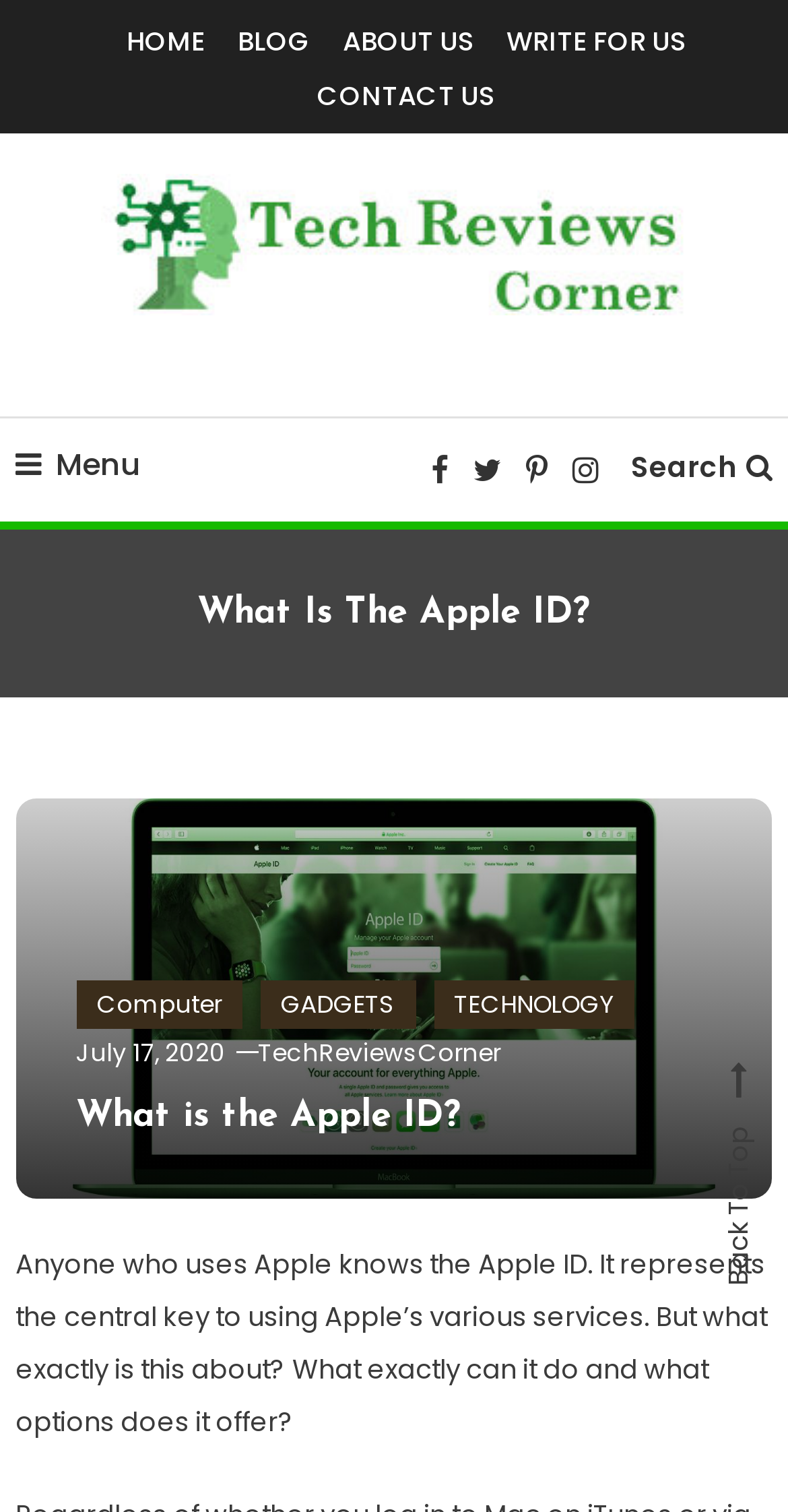Provide the bounding box coordinates of the area you need to click to execute the following instruction: "go back to top".

[0.913, 0.745, 0.962, 0.85]